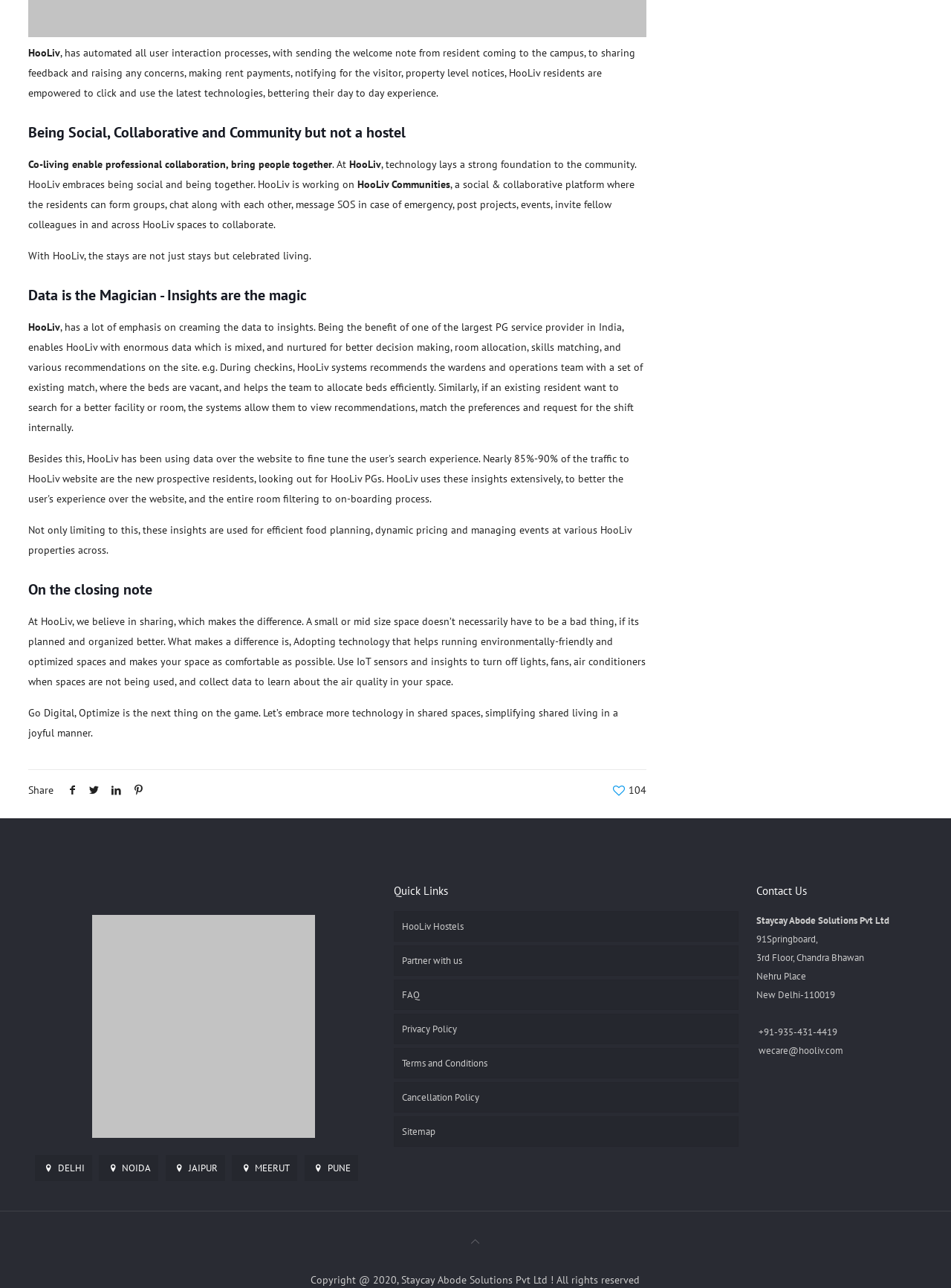Determine the bounding box coordinates of the region to click in order to accomplish the following instruction: "View HooLiv Communities". Provide the coordinates as four float numbers between 0 and 1, specifically [left, top, right, bottom].

[0.376, 0.138, 0.474, 0.148]